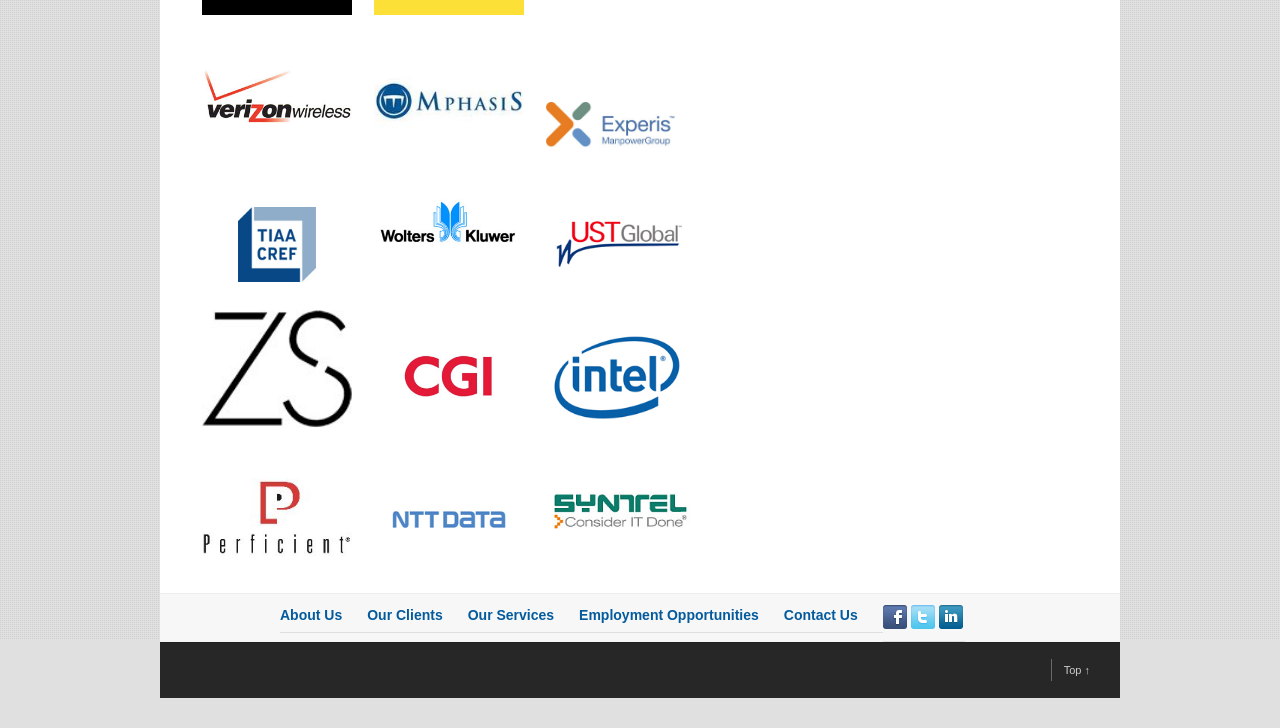Calculate the bounding box coordinates for the UI element based on the following description: "Our Services". Ensure the coordinates are four float numbers between 0 and 1, i.e., [left, top, right, bottom].

[0.365, 0.834, 0.452, 0.856]